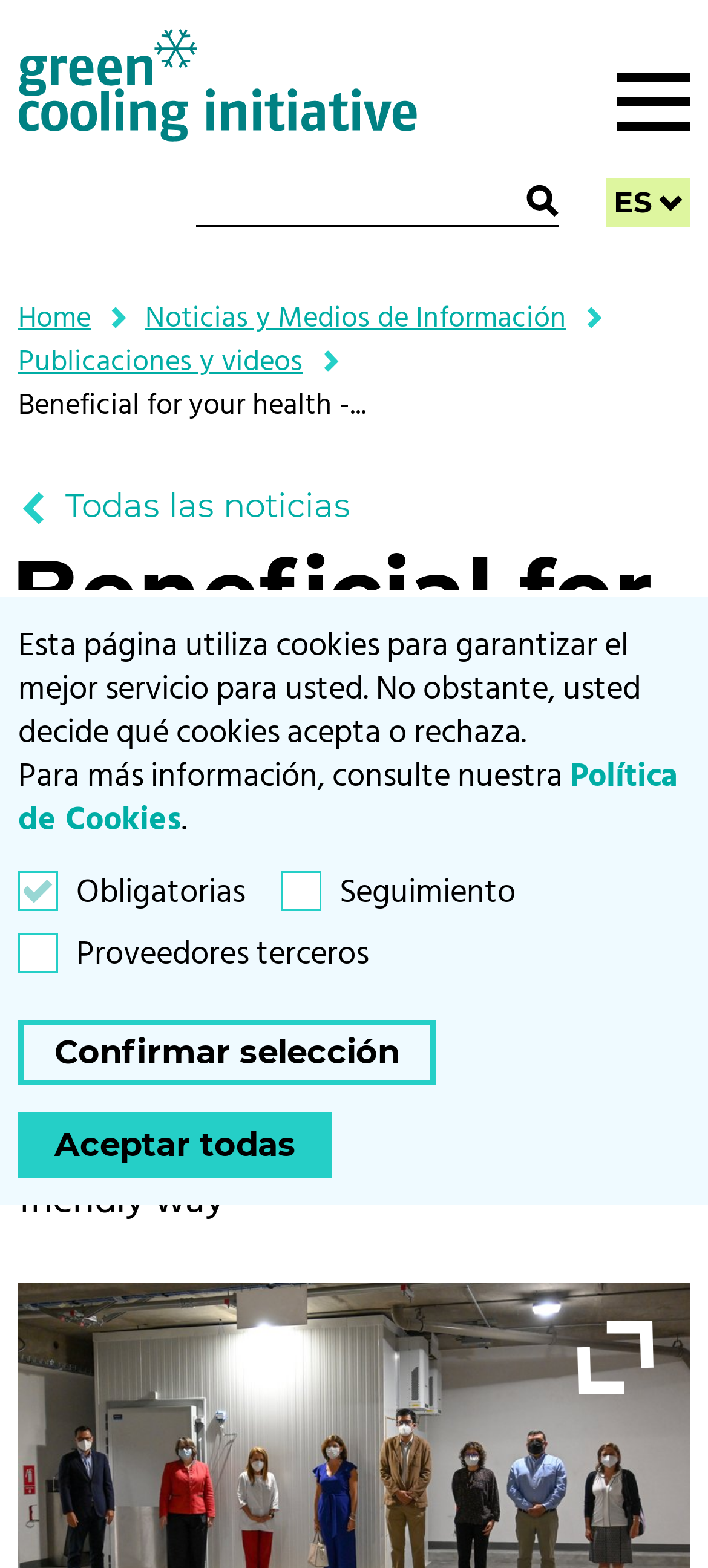Using the provided element description: "Beneficial for your health -...", determine the bounding box coordinates of the corresponding UI element in the screenshot.

[0.026, 0.246, 0.518, 0.27]